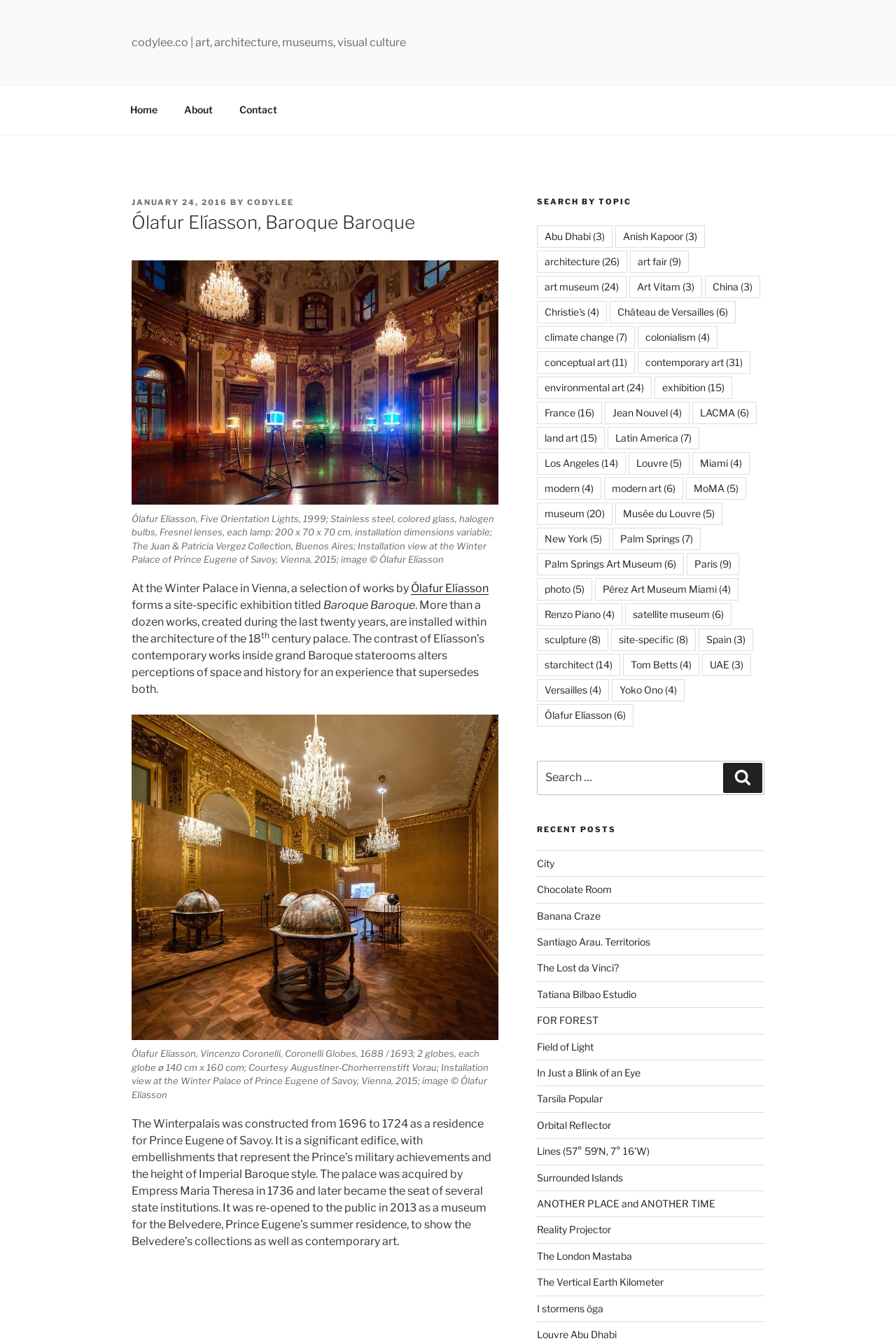Identify and provide the bounding box coordinates of the UI element described: "January 24, 2016June 10, 2023". The coordinates should be formatted as [left, top, right, bottom], with each number being a float between 0 and 1.

[0.147, 0.147, 0.254, 0.154]